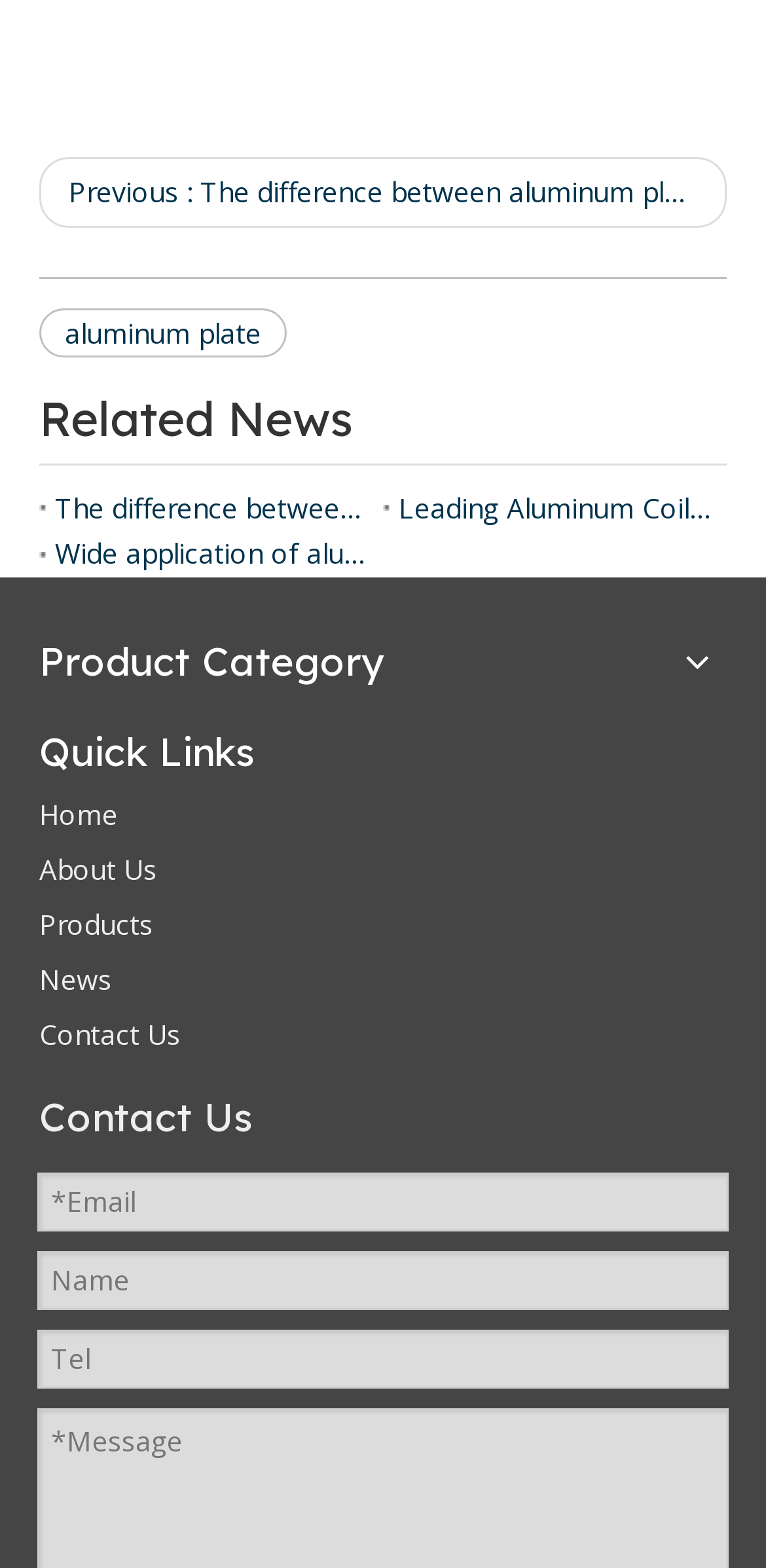Please determine the bounding box coordinates of the clickable area required to carry out the following instruction: "Click on 'Home'". The coordinates must be four float numbers between 0 and 1, represented as [left, top, right, bottom].

[0.051, 0.507, 0.154, 0.531]